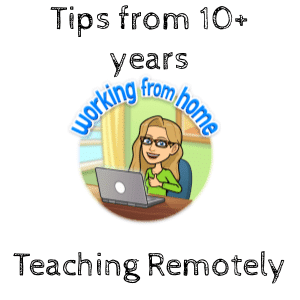What is the focus of the image?
Provide an in-depth and detailed explanation in response to the question.

The phrase 'Teaching Remotely' is featured below the character, further emphasizing the focus on online teaching practices and strategies, which is the central idea of the image.